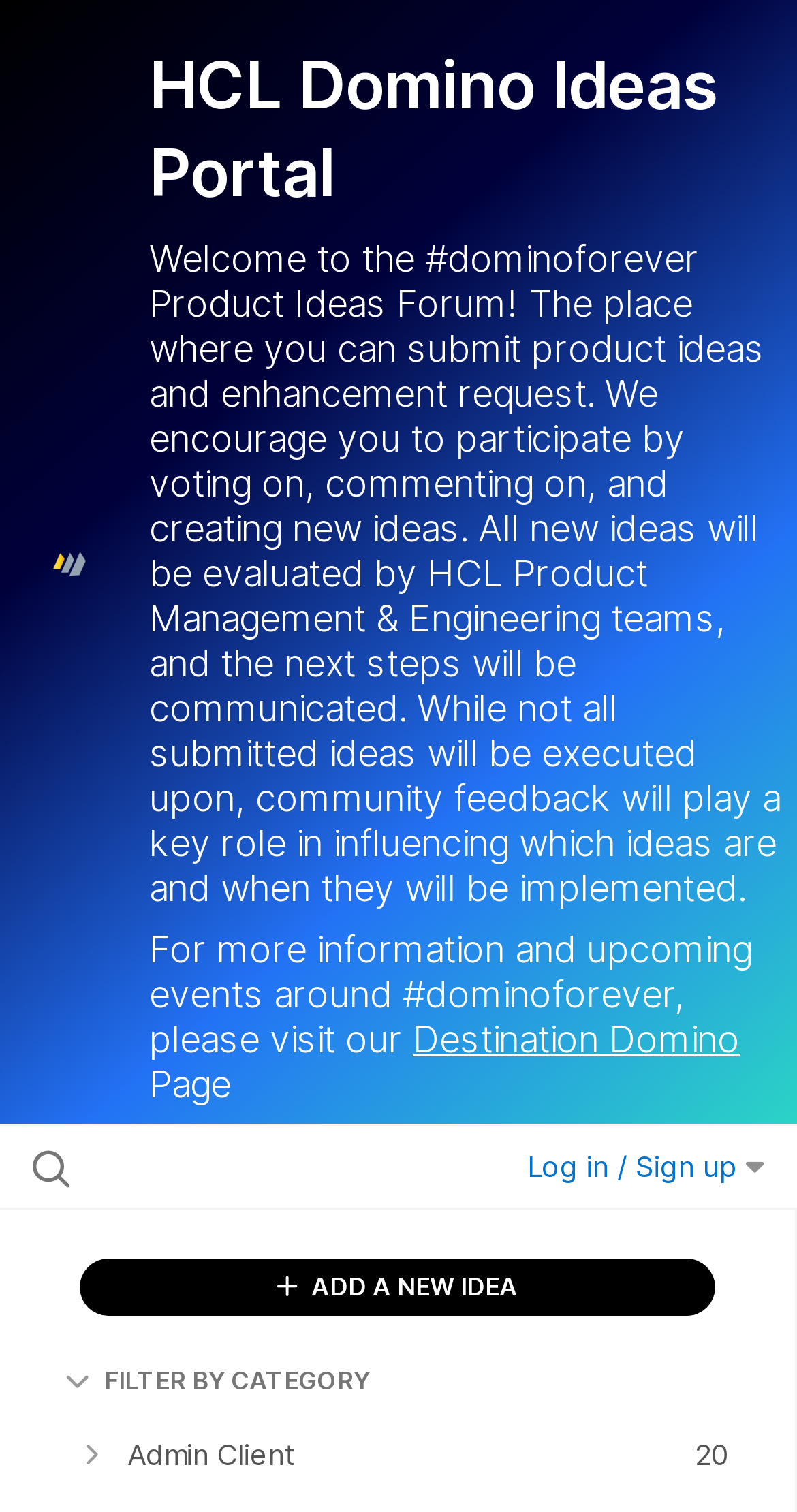How do users search for ideas?
Give a one-word or short phrase answer based on the image.

Using the search box